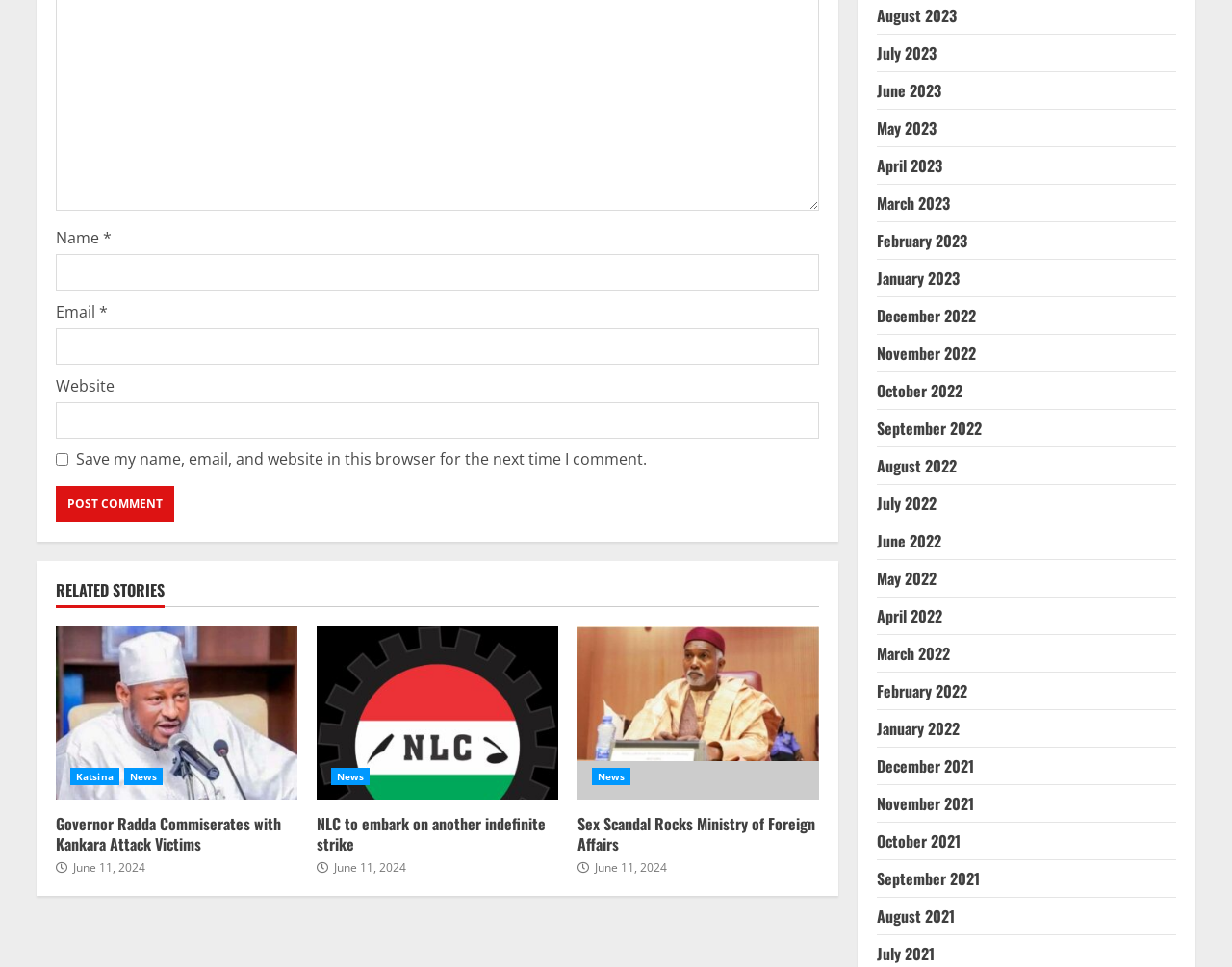Identify the bounding box coordinates of the region that should be clicked to execute the following instruction: "Click the 'Post Comment' button".

[0.045, 0.502, 0.141, 0.54]